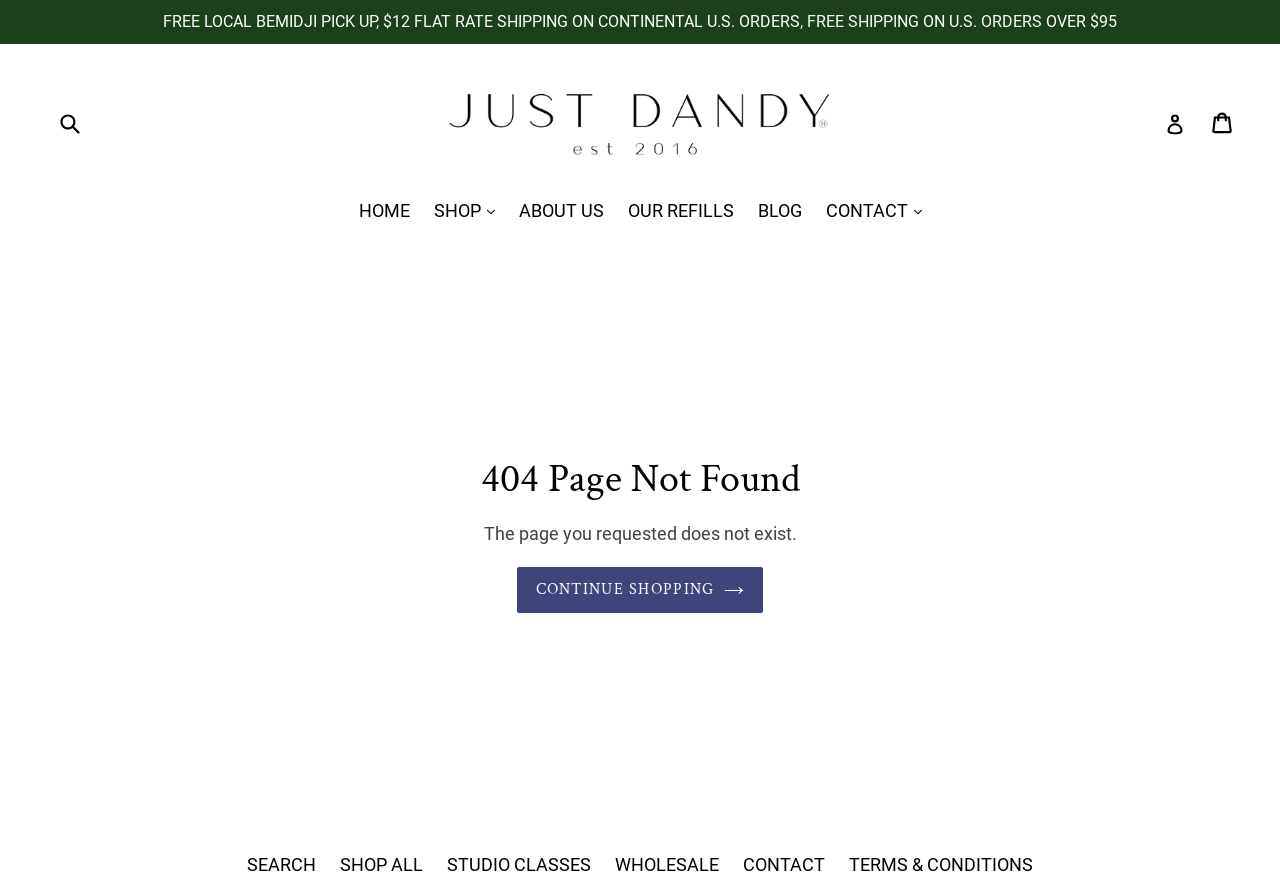Describe all significant elements and features of the webpage.

This webpage is a 404 error page from Just Dandy, LLC, a company that sells organic skincare, natural bath and body products, and luxury candles. At the top of the page, there is a link that provides information about shipping options, including free local pickup, flat rate shipping, and free shipping on orders over $95. 

Below the shipping information, there is a layout table that spans most of the page width. Within this table, there is a search bar on the left side, consisting of a search box and a submit button. To the right of the search bar, there is a link to the company's homepage, represented by an image of the company's logo. On the far right side, there are links to log in and view the shopping cart.

Underneath the layout table, there is a navigation menu with links to the homepage, shop, about us, our refills, blog, and contact pages. 

The main content of the page is a 404 error message, which is centered on the page. The error message is headed by a large heading that reads "404 Page Not Found", and below it, there is a brief description of the error. Below the error description, there is a link to continue shopping.

At the very bottom of the page, there are additional links to search, shop all, studio classes, wholesale, contact, and terms and conditions.